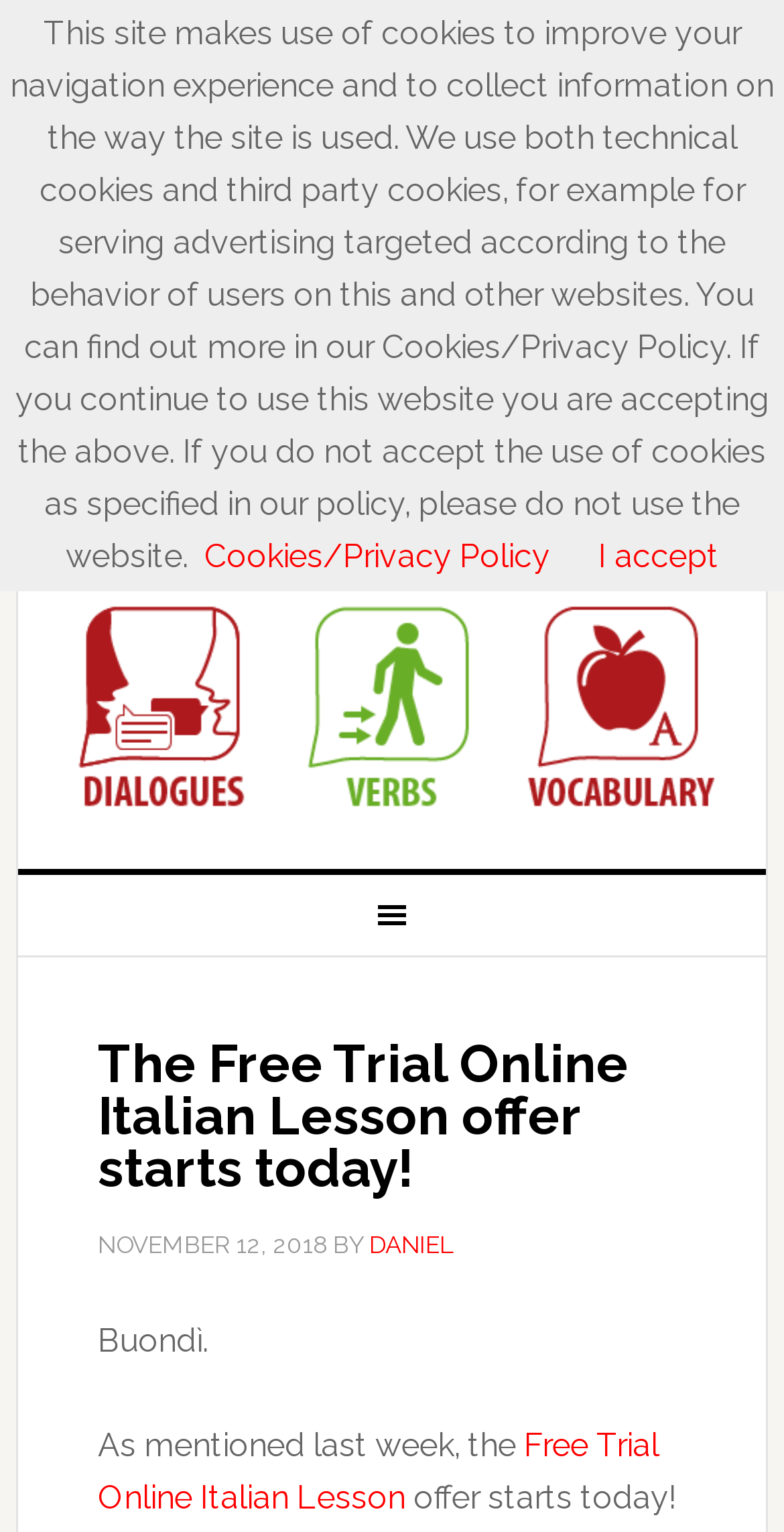Identify the bounding box coordinates for the UI element described as follows: Daniel. Use the format (top-left x, top-left y, bottom-right x, bottom-right y) and ensure all values are floating point numbers between 0 and 1.

[0.471, 0.804, 0.579, 0.822]